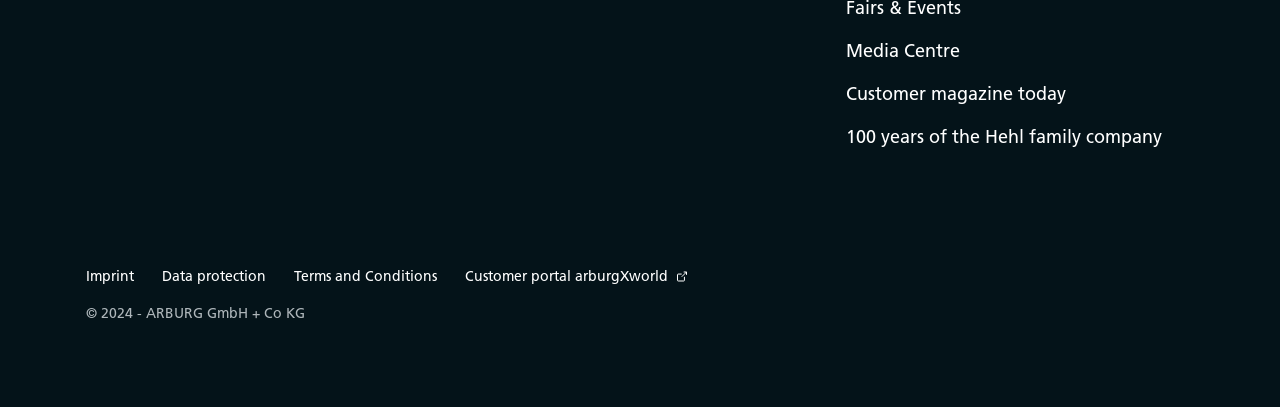Show me the bounding box coordinates of the clickable region to achieve the task as per the instruction: "Read about 100 years of the Hehl family company".

[0.661, 0.215, 0.908, 0.32]